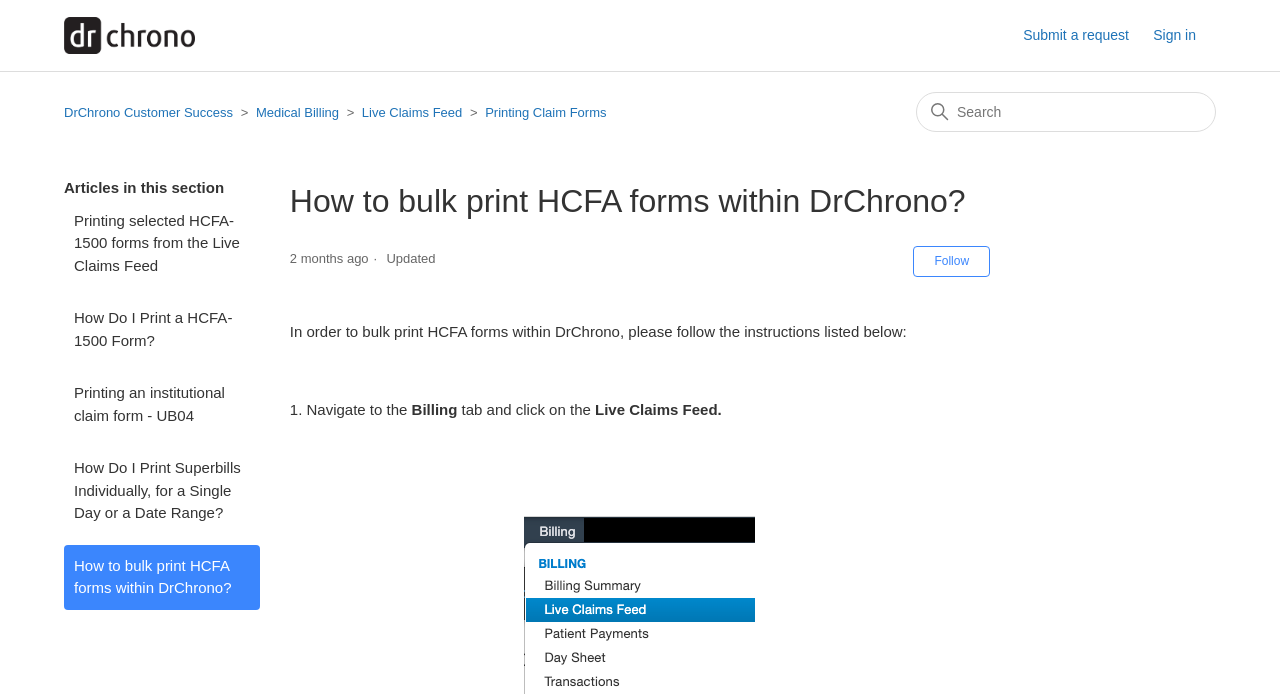Indicate the bounding box coordinates of the element that must be clicked to execute the instruction: "Search for something". The coordinates should be given as four float numbers between 0 and 1, i.e., [left, top, right, bottom].

[0.716, 0.133, 0.95, 0.19]